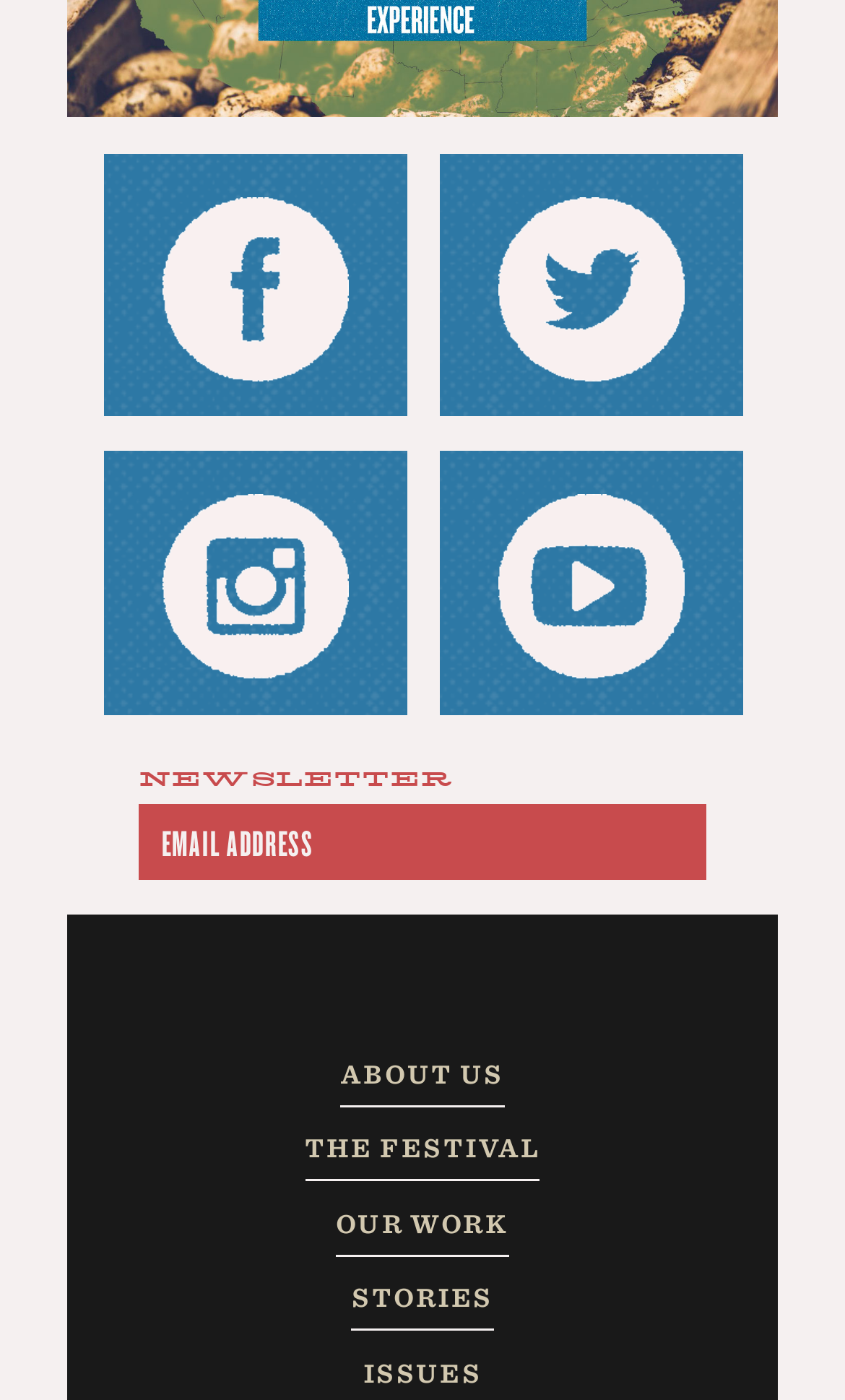Using the element description provided, determine the bounding box coordinates in the format (top-left x, top-left y, bottom-right x, bottom-right y). Ensure that all values are floating point numbers between 0 and 1. Element description: parent_node: NEWSLETTER name="email" placeholder="Email Address"

[0.164, 0.575, 0.836, 0.628]